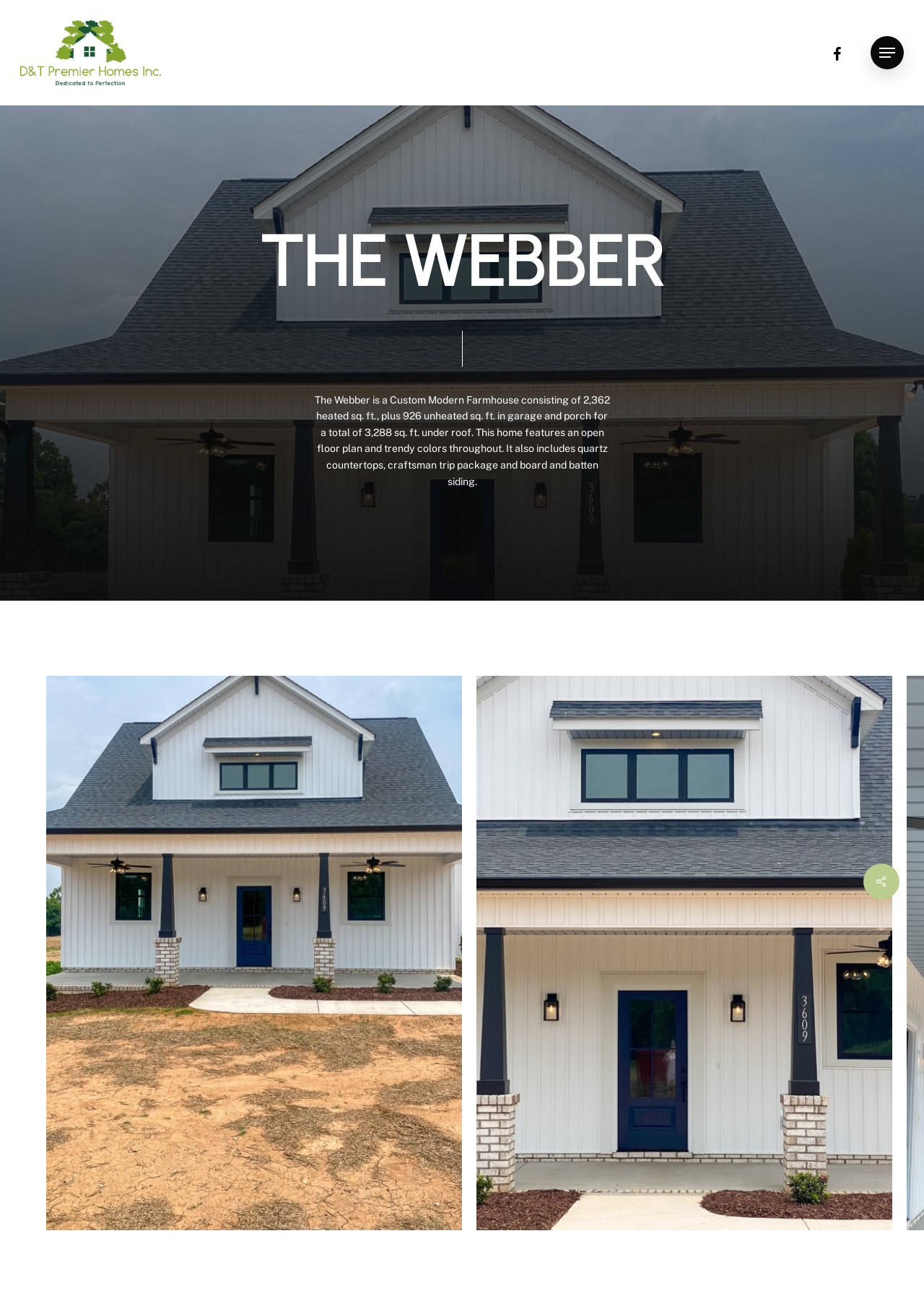Describe every aspect of the webpage in a detailed manner.

The webpage is about a custom modern farmhouse called "The Webber" offered by D and T Premier Homes. At the top left corner, there is a logo of D and T Premier Homes, which is an image with a link to the company's website. On the top right corner, there are three links: one to Facebook, one to a navigation menu, and another link with an icon.

The main content of the webpage is divided into two sections. The first section is a heading that reads "T H E W E B B E R" in large font, followed by a paragraph of text that describes the farmhouse. The text is arranged in a single line, spanning almost the entire width of the page. The paragraph describes the farmhouse as a custom modern farmhouse with 2,362 heated square feet and 926 unheated square feet in the garage and porch, totaling 3,288 square feet.

Below the paragraph, there is a second section that continues to describe the features of the farmhouse. The text is arranged in multiple lines, with each line describing a different feature of the home, such as an open floor plan, trendy colors, quartz countertops, and craftsman trip package. The text is centered on the page, with some lines indented to create a hierarchical structure.

At the bottom of the page, there are several links, including a link to a navigation menu and a link with an icon. There is also a hidden link that is not visible to the user.